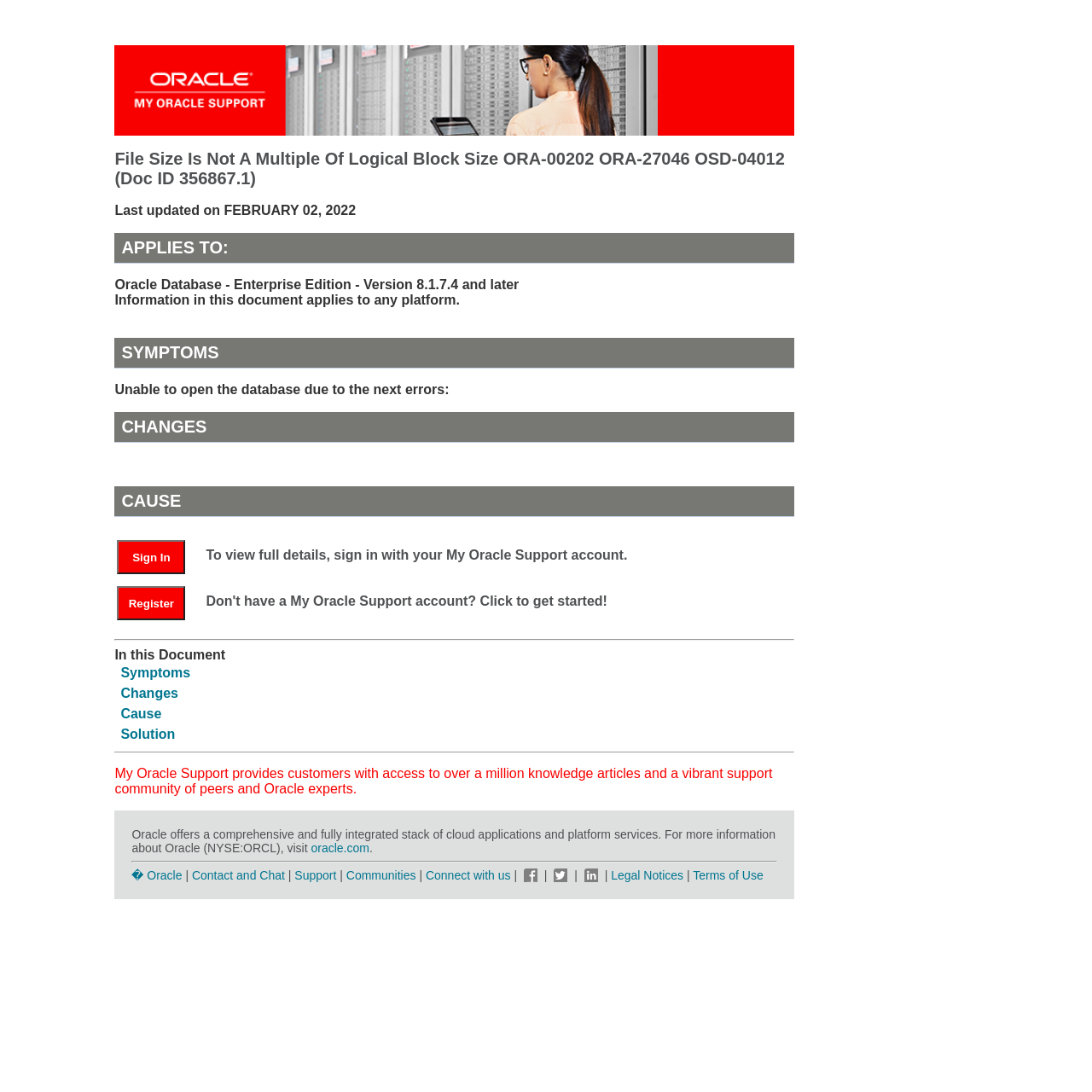Utilize the details in the image to give a detailed response to the question: How many social media links are there in the footer?

The footer is located at the bottom of the webpage. There are four social media links in the footer, which are 'Facebook', 'Twitter', 'Linked In', and 'Connect with us'.